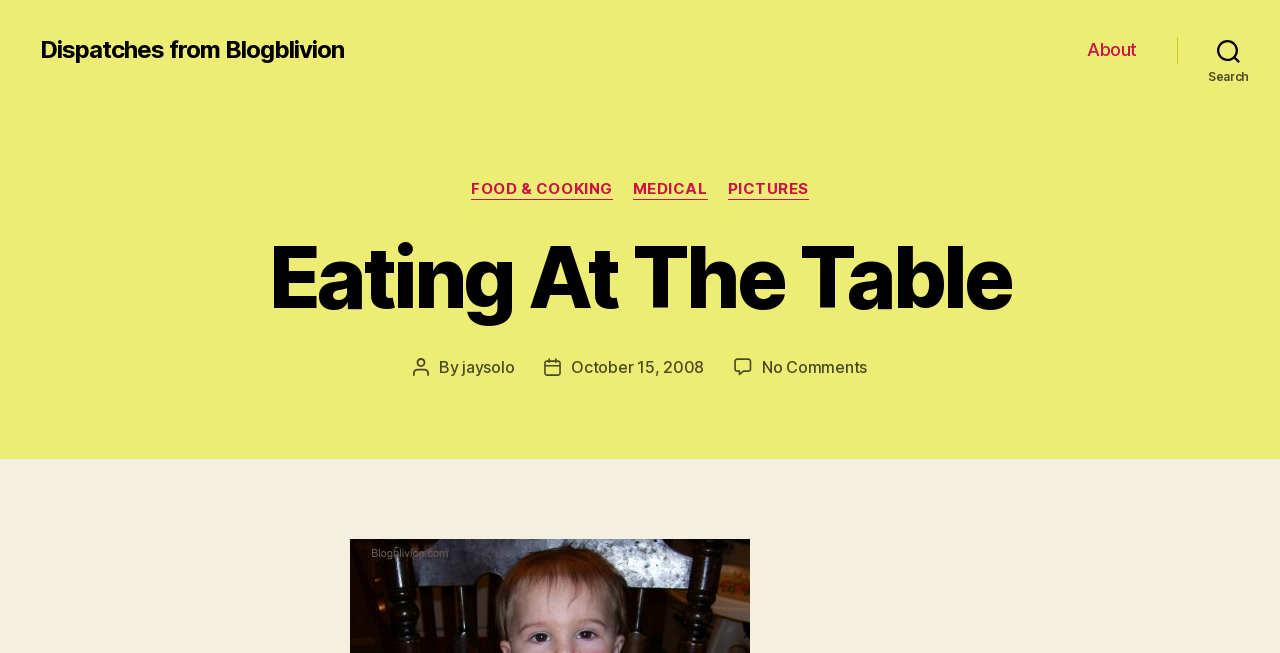Please identify the coordinates of the bounding box for the clickable region that will accomplish this instruction: "search".

[0.92, 0.043, 1.0, 0.11]